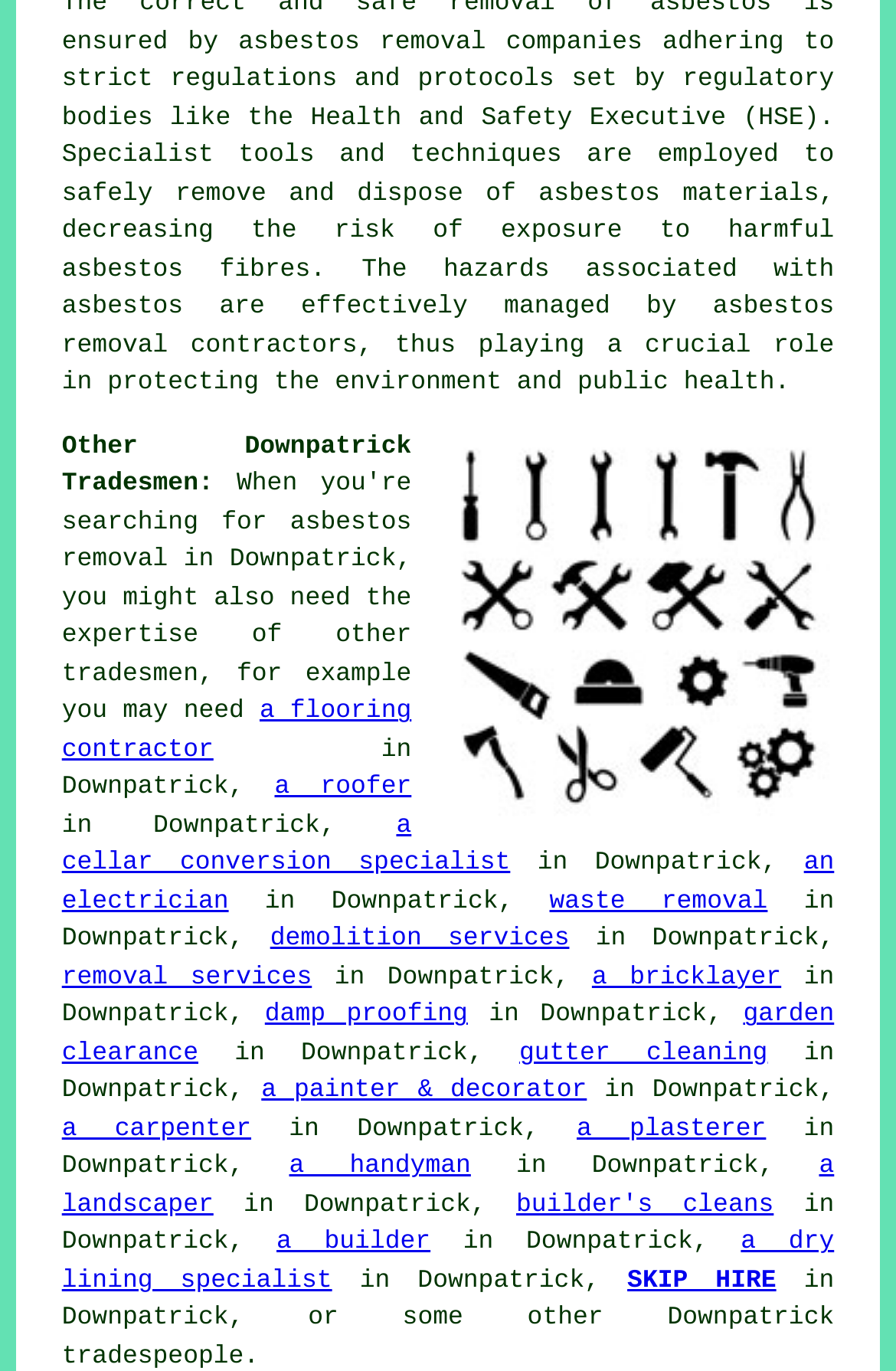Examine the image carefully and respond to the question with a detailed answer: 
How many types of tradesmen are listed on this webpage?

By counting the links listed under 'Other Downpatrick Tradesmen:', I found 15 different types of tradesmen, including flooring contractors, roofers, electricians, and more.